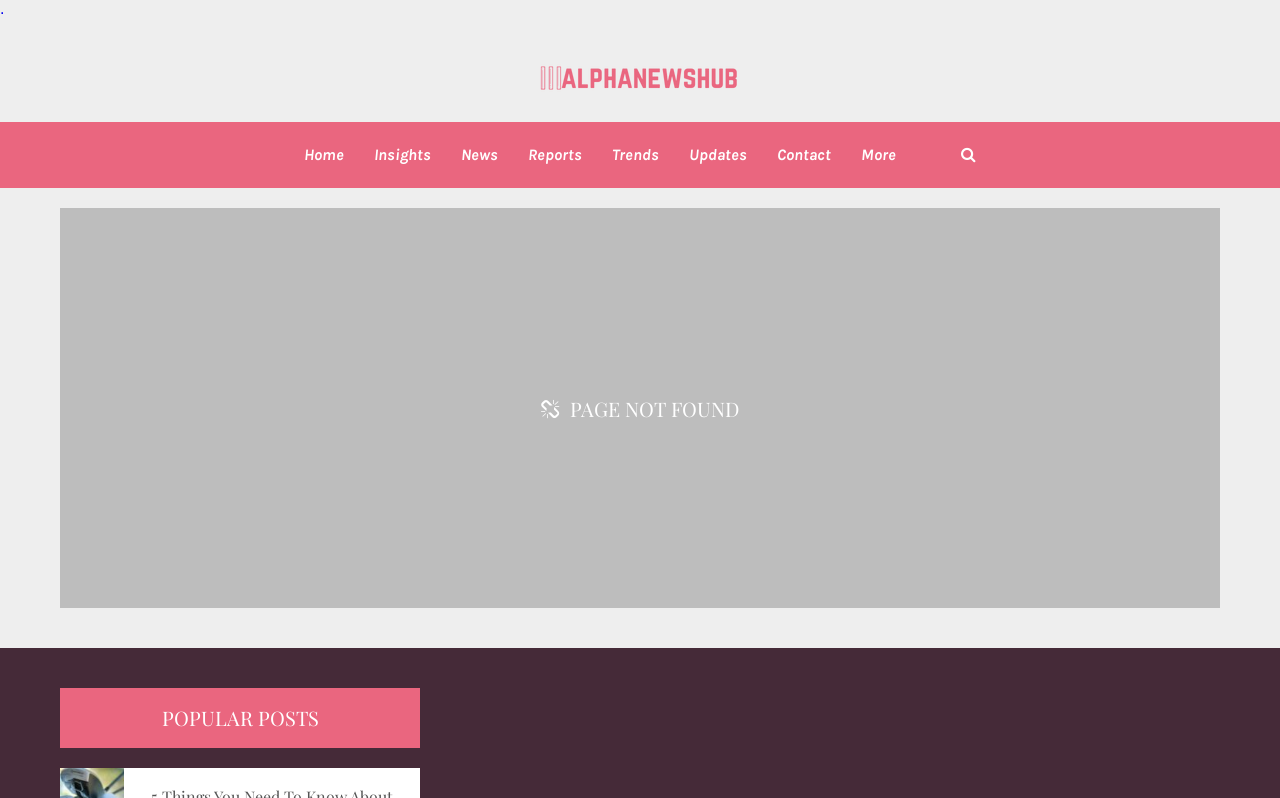Determine the bounding box coordinates of the region that needs to be clicked to achieve the task: "read news".

[0.36, 0.056, 0.389, 0.33]